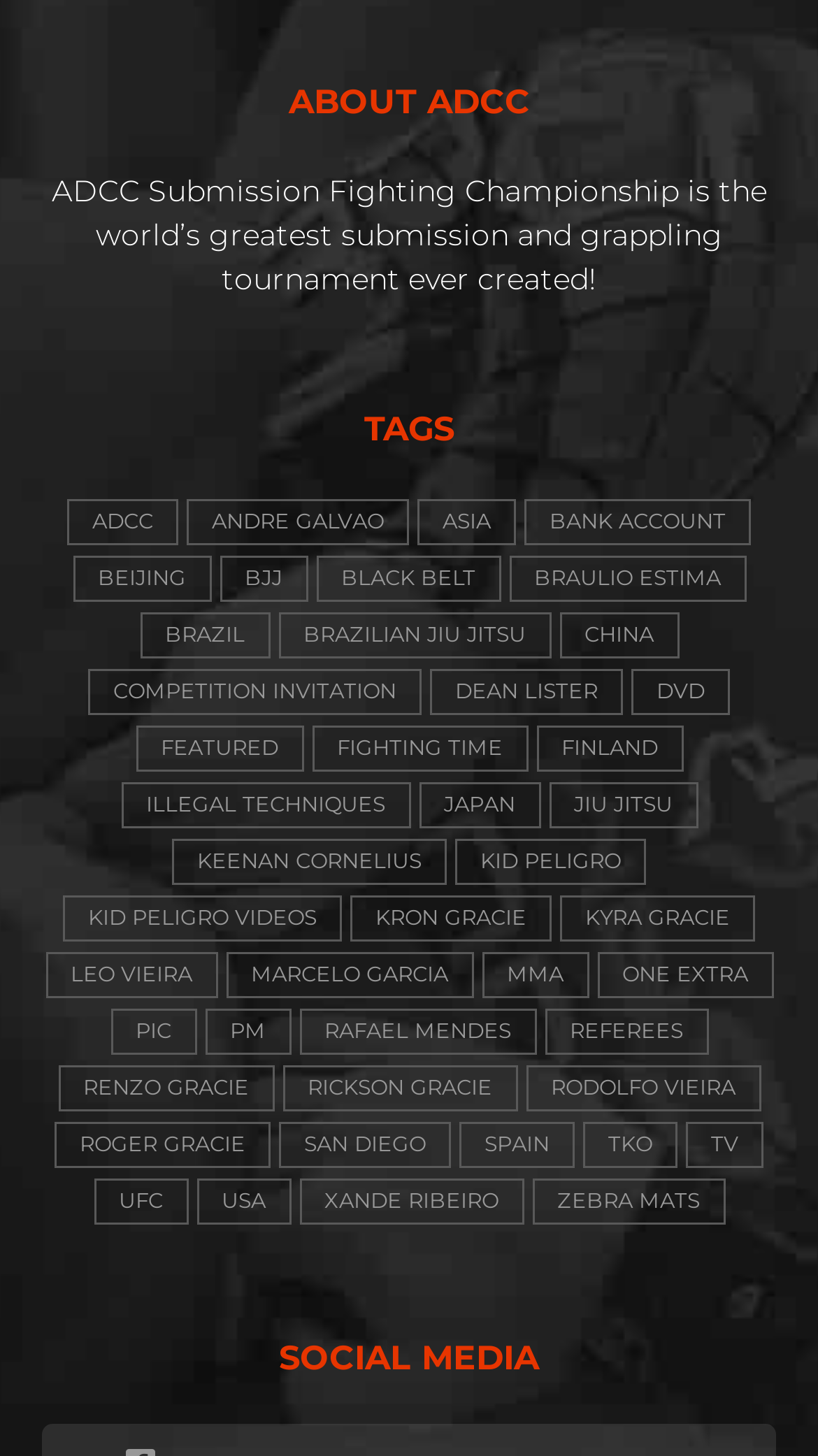How many links are there under the TAGS heading?
From the screenshot, supply a one-word or short-phrase answer.

264